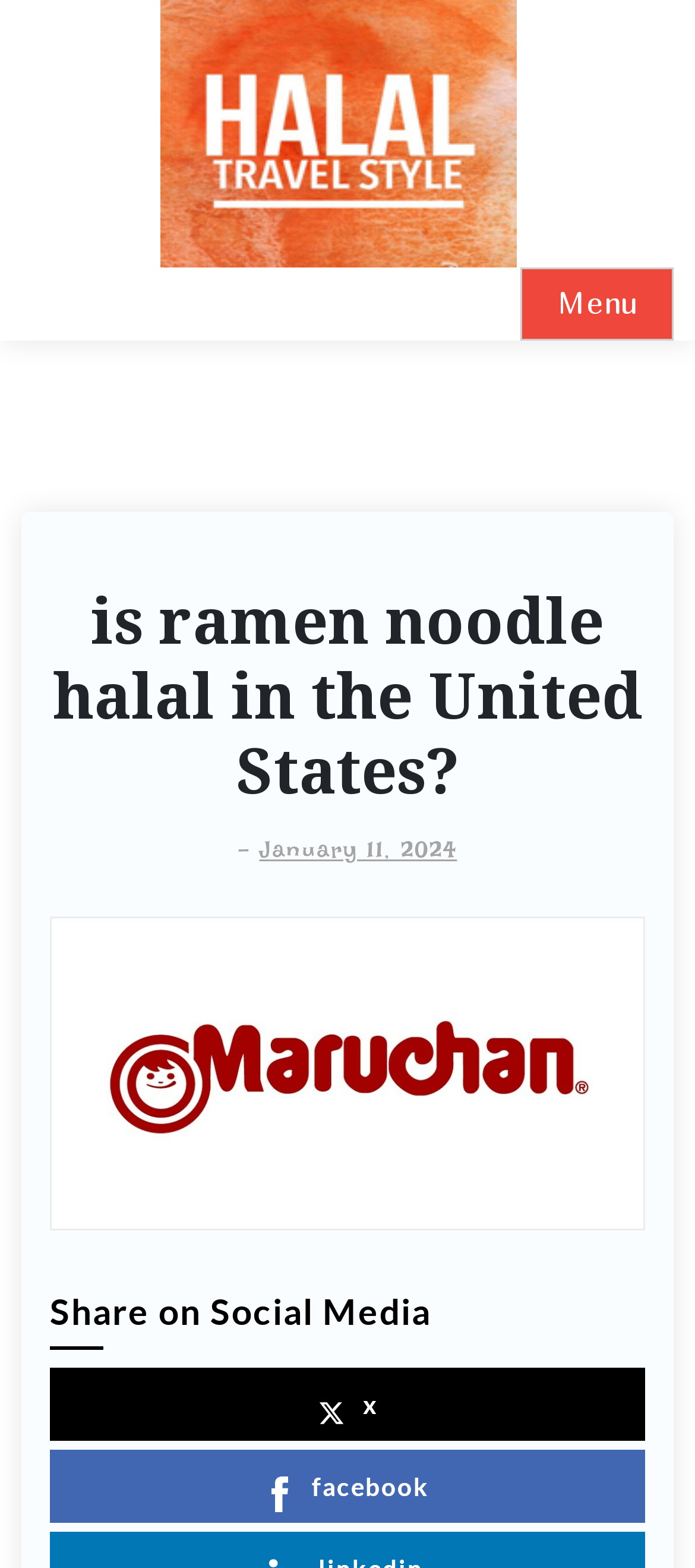Describe the entire webpage, focusing on both content and design.

The webpage is about the halal status of ramen noodles in the United States. At the top left, there is a logo of "Halal Travel Style" which is also a clickable link. Next to it, on the top right, there is a "Menu" button. 

Below the logo, there is a main heading that reads "is ramen noodle halal in the United States?" followed by a dash and the date "January 11, 2024". 

On the bottom left, there is a text "Share on Social Media" and three social media links, including a close button represented by an "x" icon, a Facebook link, and another unspecified social media link. The Facebook link has a corresponding Facebook icon.